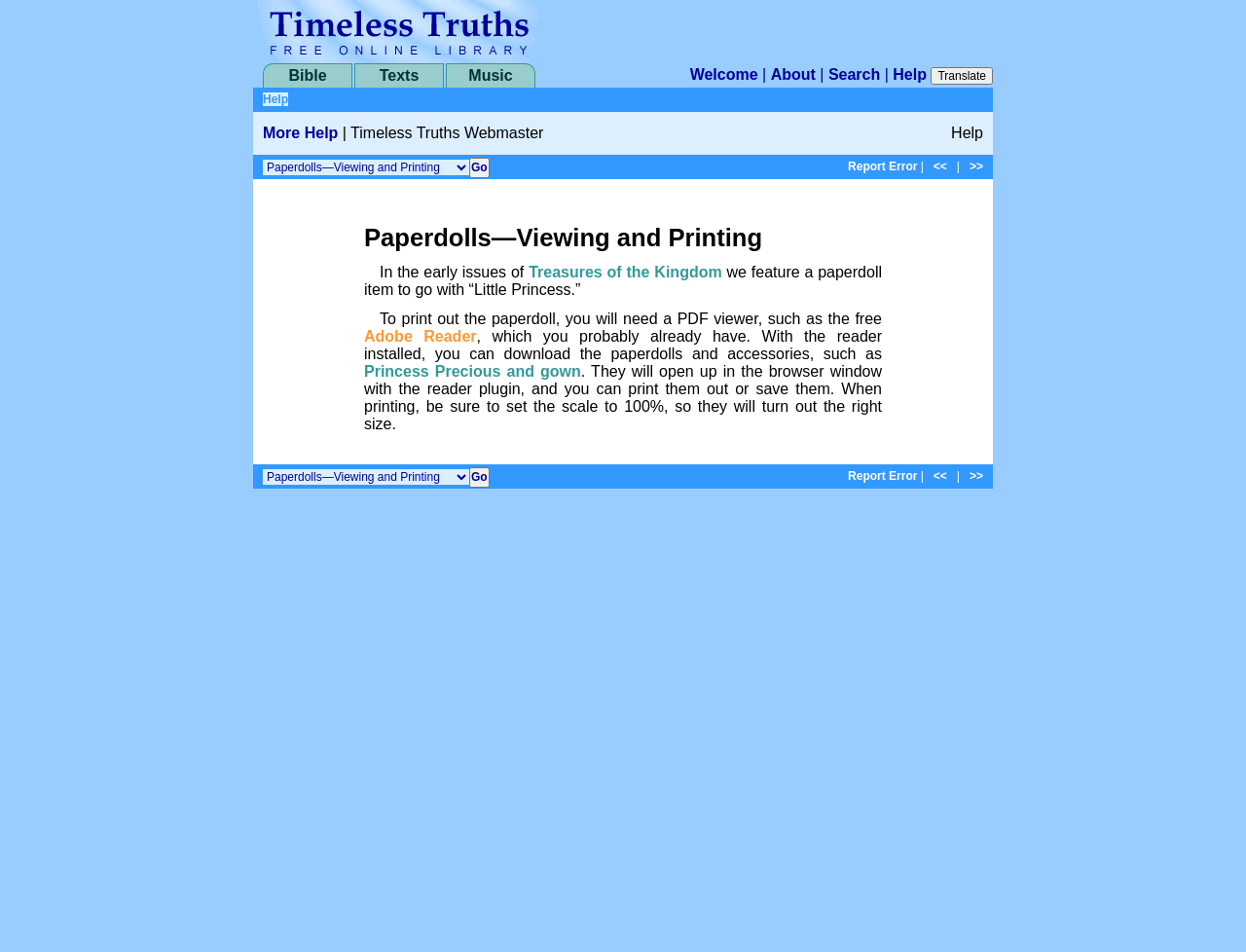Please identify the bounding box coordinates of the element's region that needs to be clicked to fulfill the following instruction: "Search for something". The bounding box coordinates should consist of four float numbers between 0 and 1, i.e., [left, top, right, bottom].

[0.665, 0.07, 0.706, 0.087]